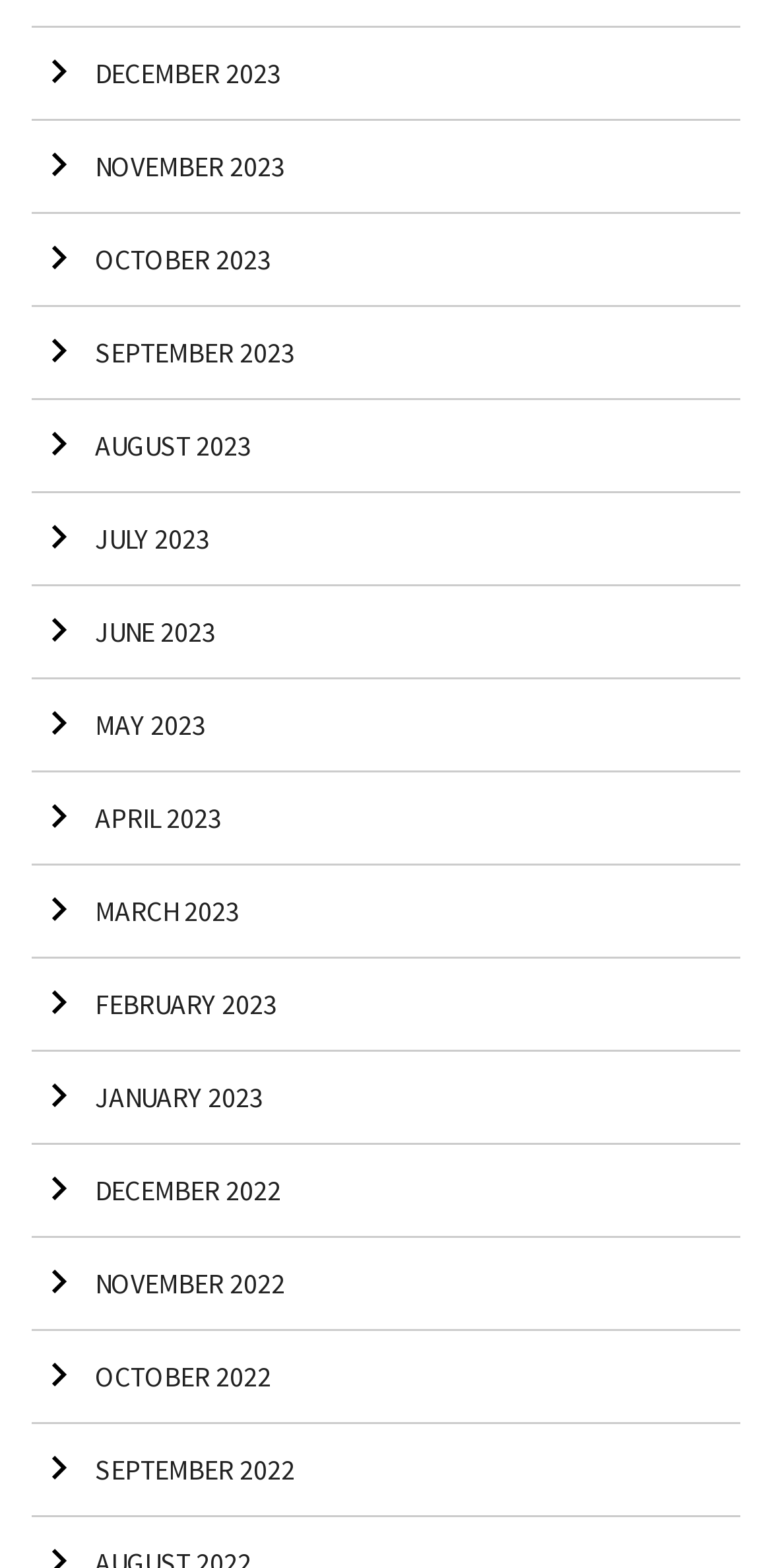Kindly determine the bounding box coordinates of the area that needs to be clicked to fulfill this instruction: "View October 2022".

[0.041, 0.849, 0.959, 0.909]